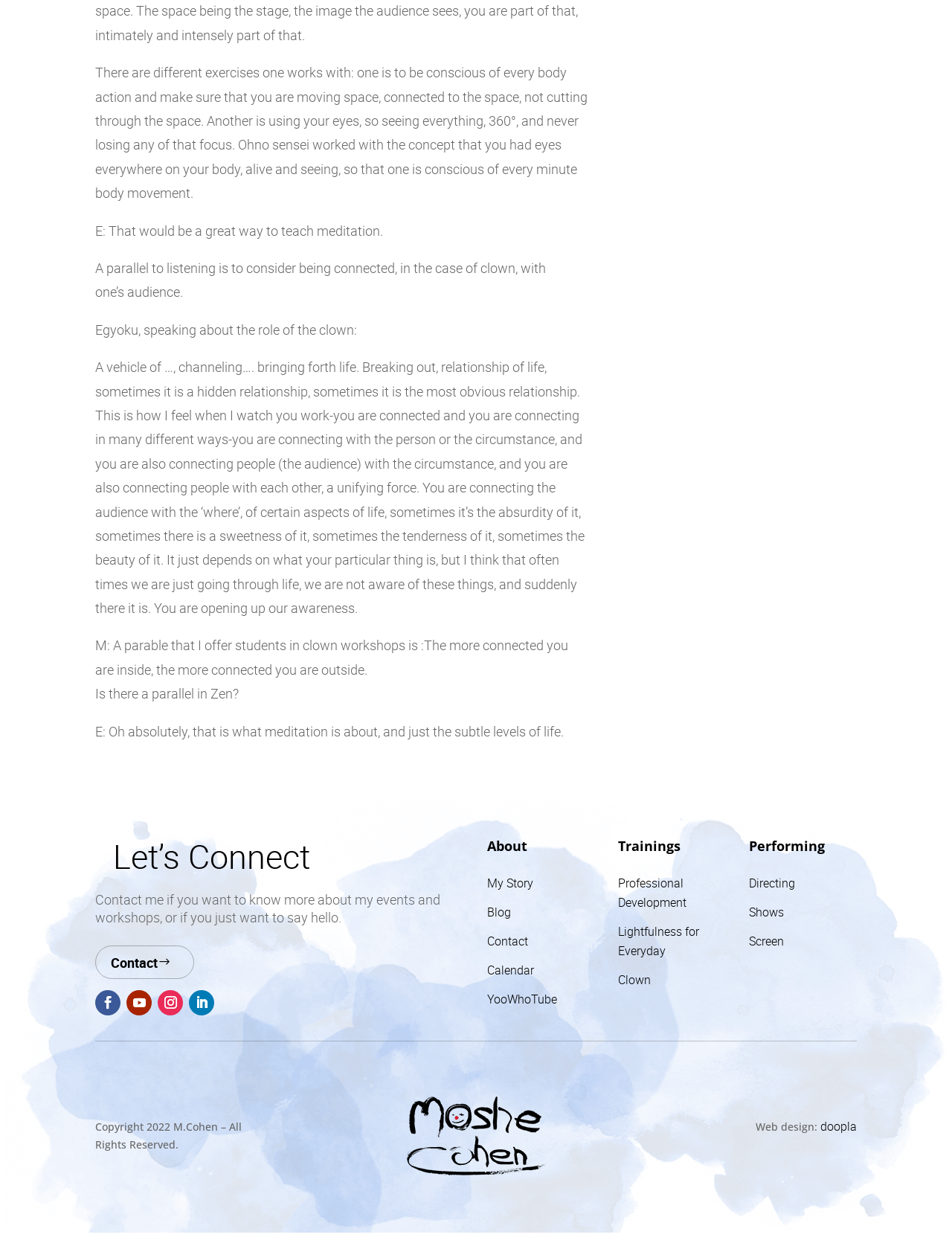Determine the coordinates of the bounding box for the clickable area needed to execute this instruction: "Click the 'My Story' link".

[0.512, 0.7, 0.56, 0.714]